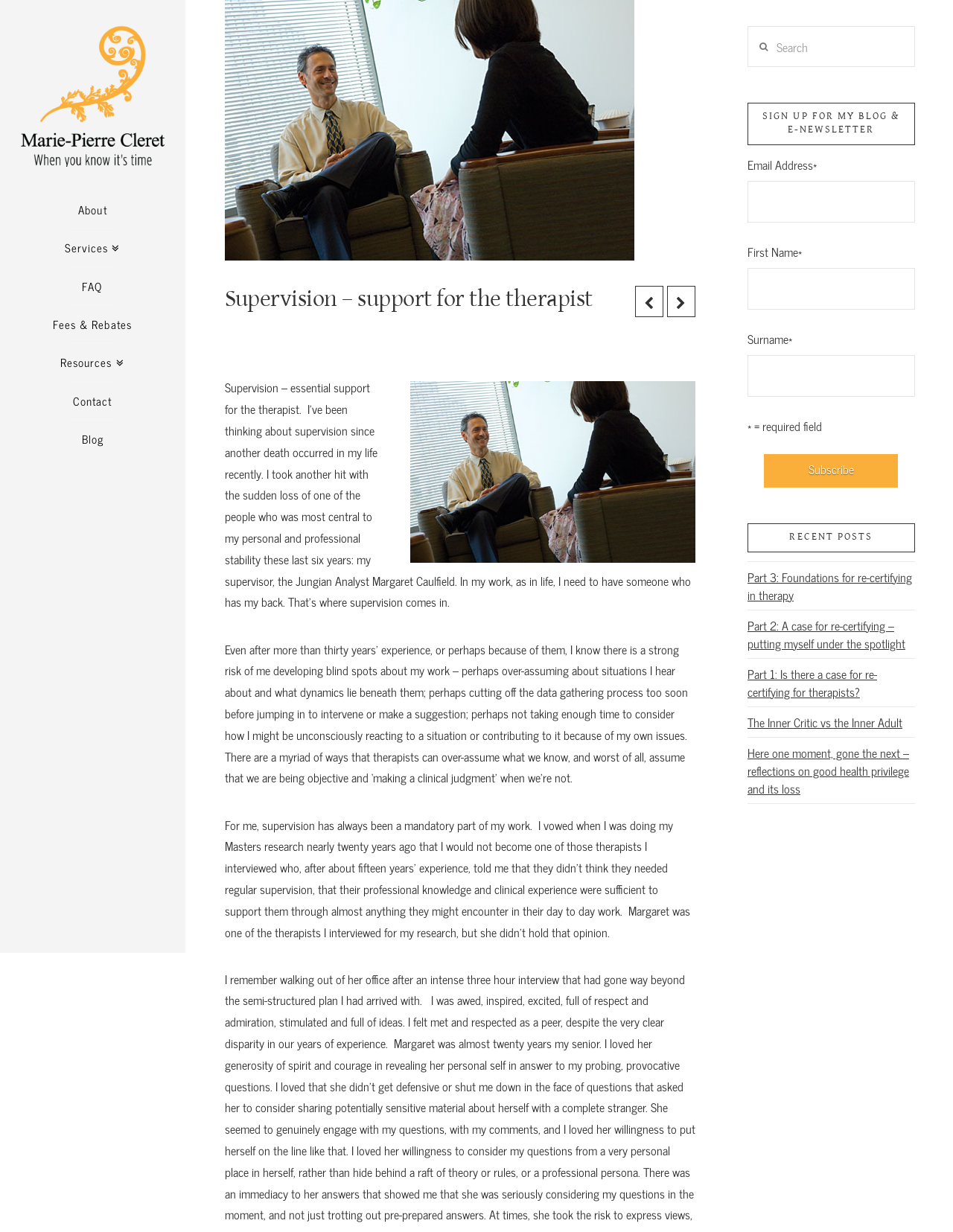Find the bounding box coordinates of the clickable element required to execute the following instruction: "View 'When you know it's time' image". Provide the coordinates as four float numbers between 0 and 1, i.e., [left, top, right, bottom].

[0.019, 0.018, 0.175, 0.135]